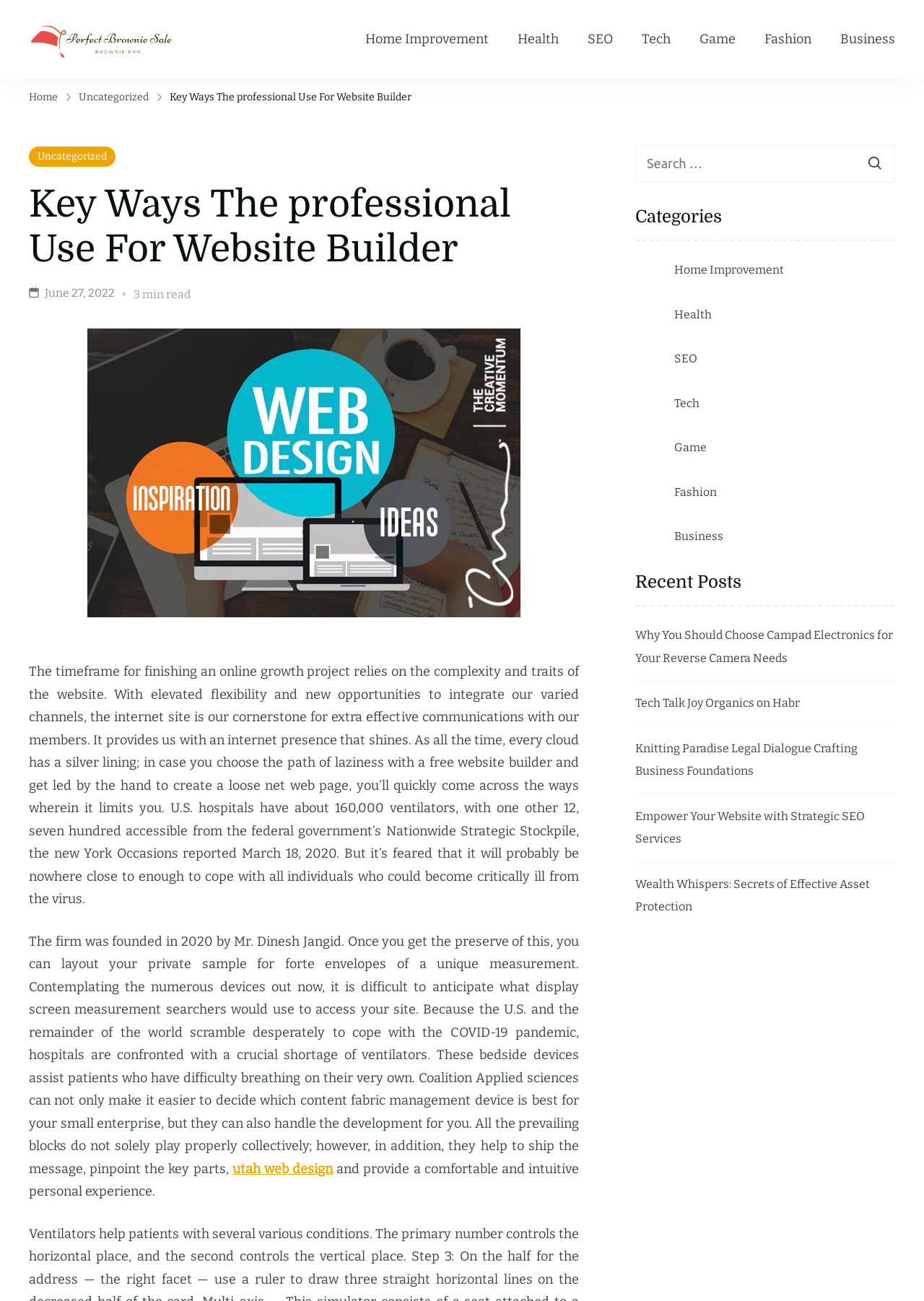Please analyze the image and provide a thorough answer to the question:
What is the category of the first post?

I found the first post by looking at the 'Recent Posts' section, and the category is mentioned as 'Uncategorized'.